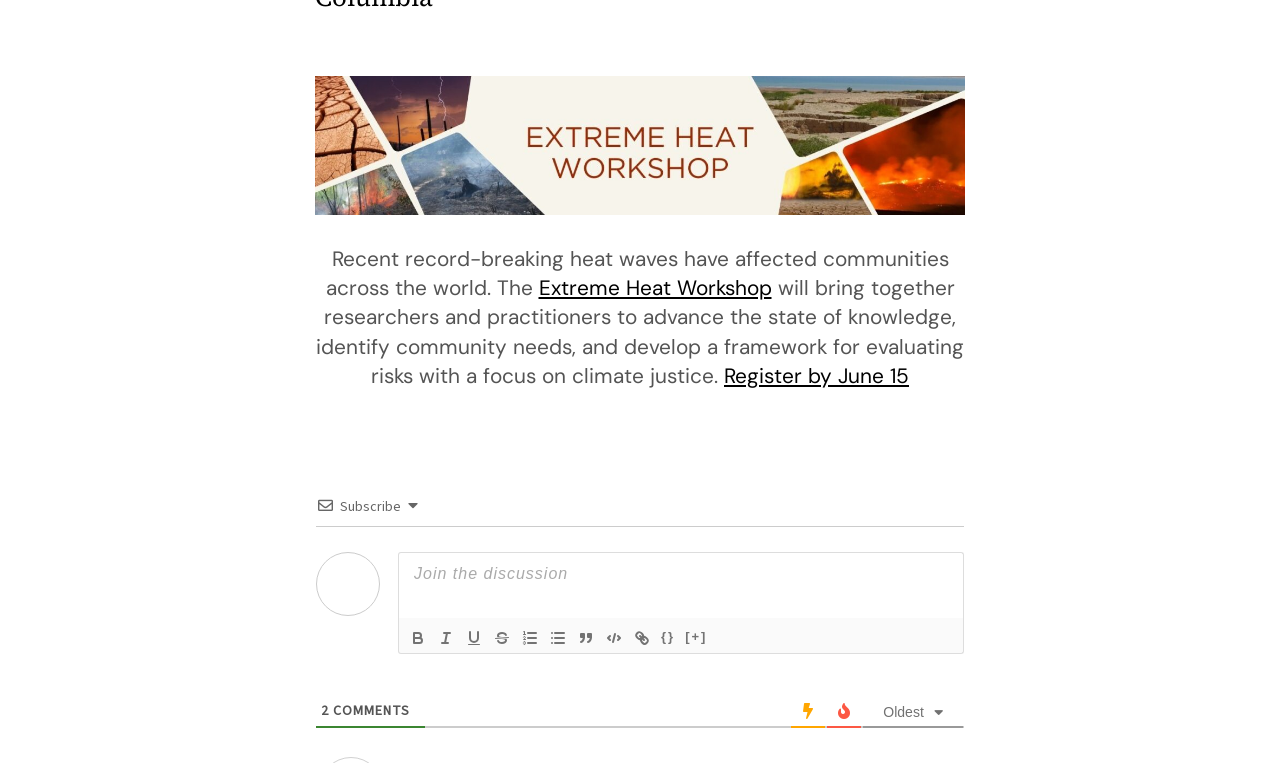Determine the bounding box coordinates for the element that should be clicked to follow this instruction: "View the Extreme Heat Workshop". The coordinates should be given as four float numbers between 0 and 1, in the format [left, top, right, bottom].

[0.421, 0.36, 0.603, 0.395]